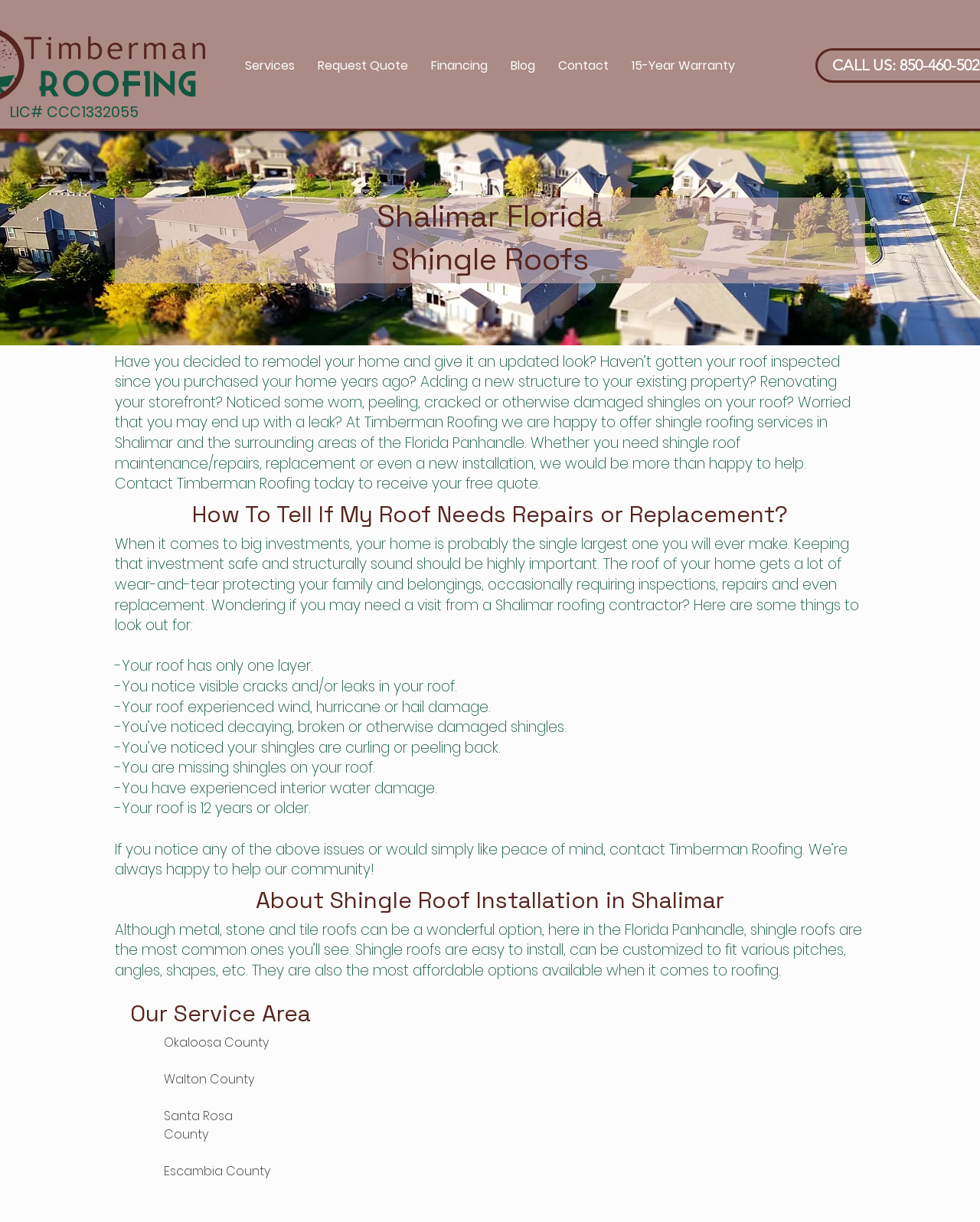Refer to the screenshot and give an in-depth answer to this question: What is the benefit of shingle roofs mentioned on the webpage?

The webpage mentions that shingle roofs are the most affordable option available when it comes to roofing, making them a popular choice in the Florida Panhandle.